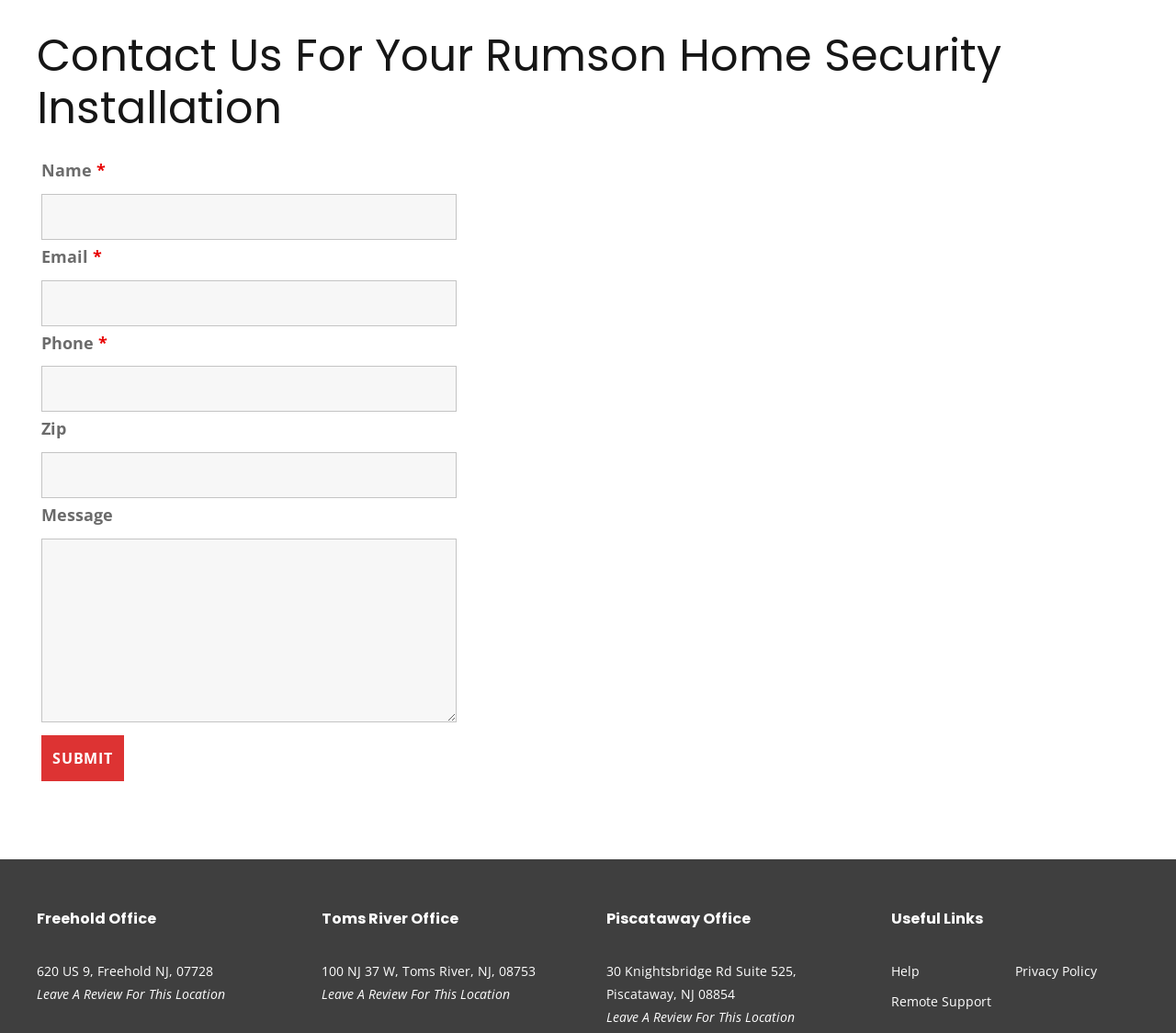What is the purpose of the form on this webpage?
From the details in the image, answer the question comprehensively.

The form on this webpage is used to contact the company for Rumson home security installation. It has fields for name, email, phone, zip, and message, and a submit button. This suggests that the form is intended for users to request more information or schedule an installation.